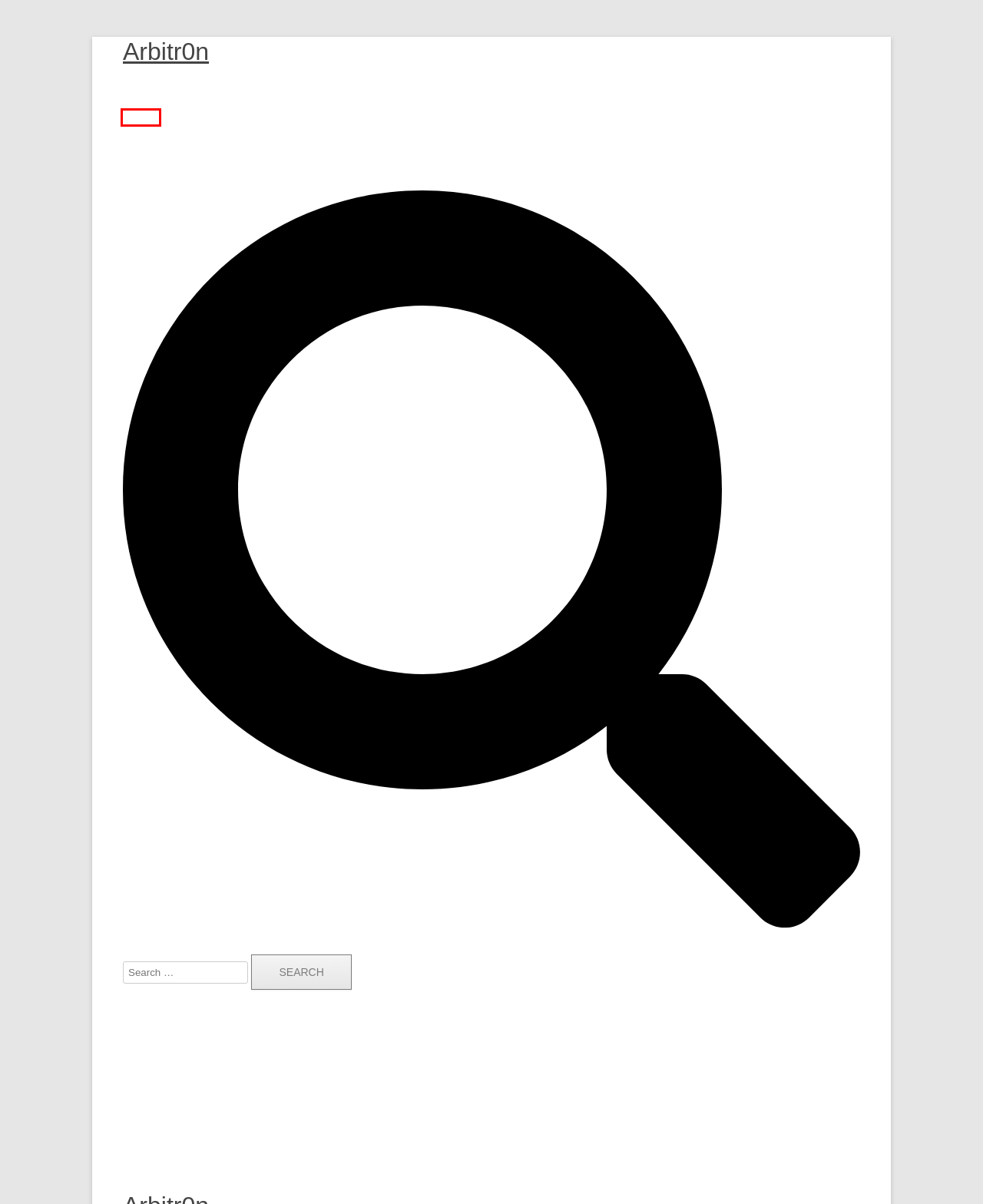Look at the screenshot of the webpage and find the element within the red bounding box. Choose the webpage description that best fits the new webpage that will appear after clicking the element. Here are the candidates:
A. Health – Arbitr0n
B. Miscellaneous – Arbitr0n
C. Tech – Arbitr0n
D. News – Arbitr0n
E. Arbitr0n
F. ODDIGO: Daftar Situs Slot Online Garansi Kekalahan Gacor 100% Anti Rungkad Login Nexus Slot
G. Gaming – Arbitr0n
H. Business – Arbitr0n

A